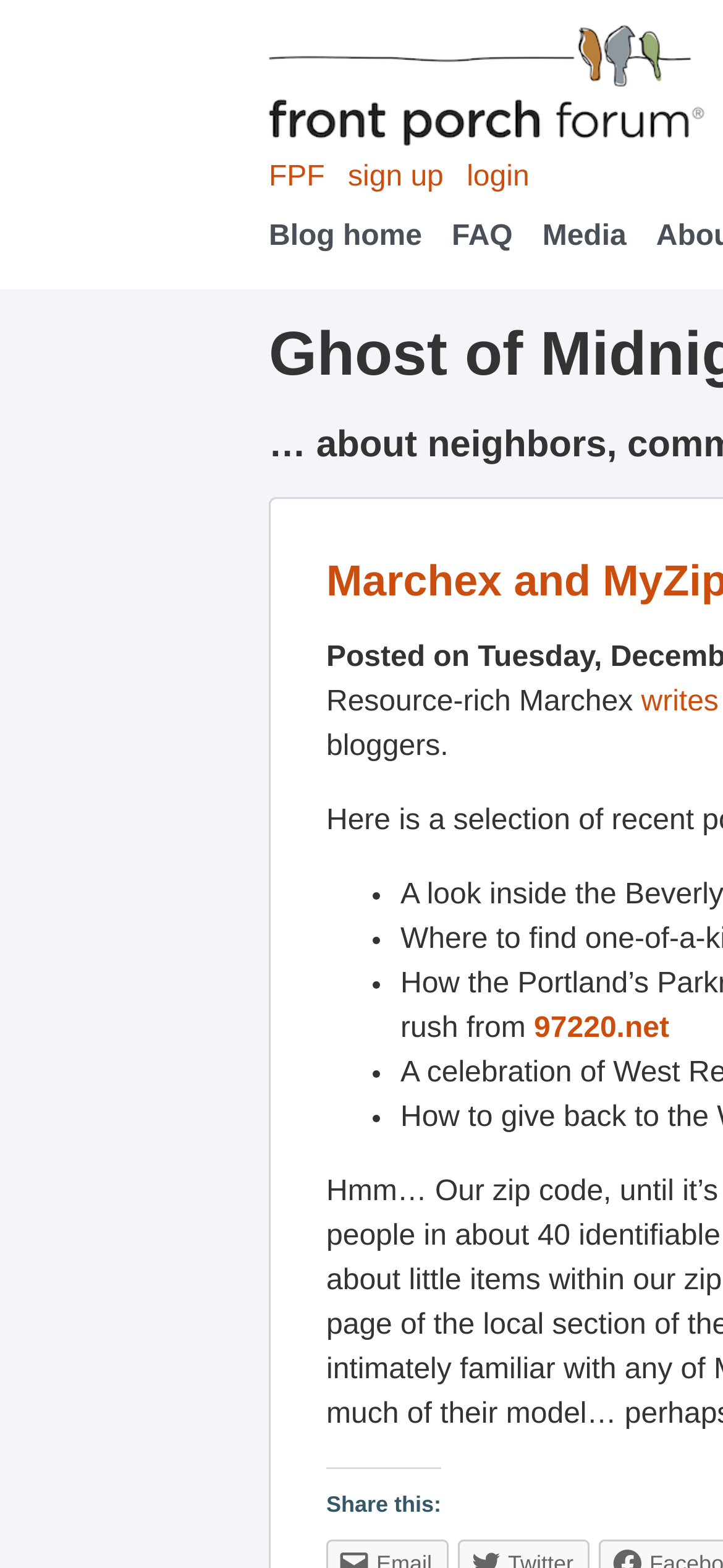Your task is to find and give the main heading text of the webpage.

Ghost of Midnight